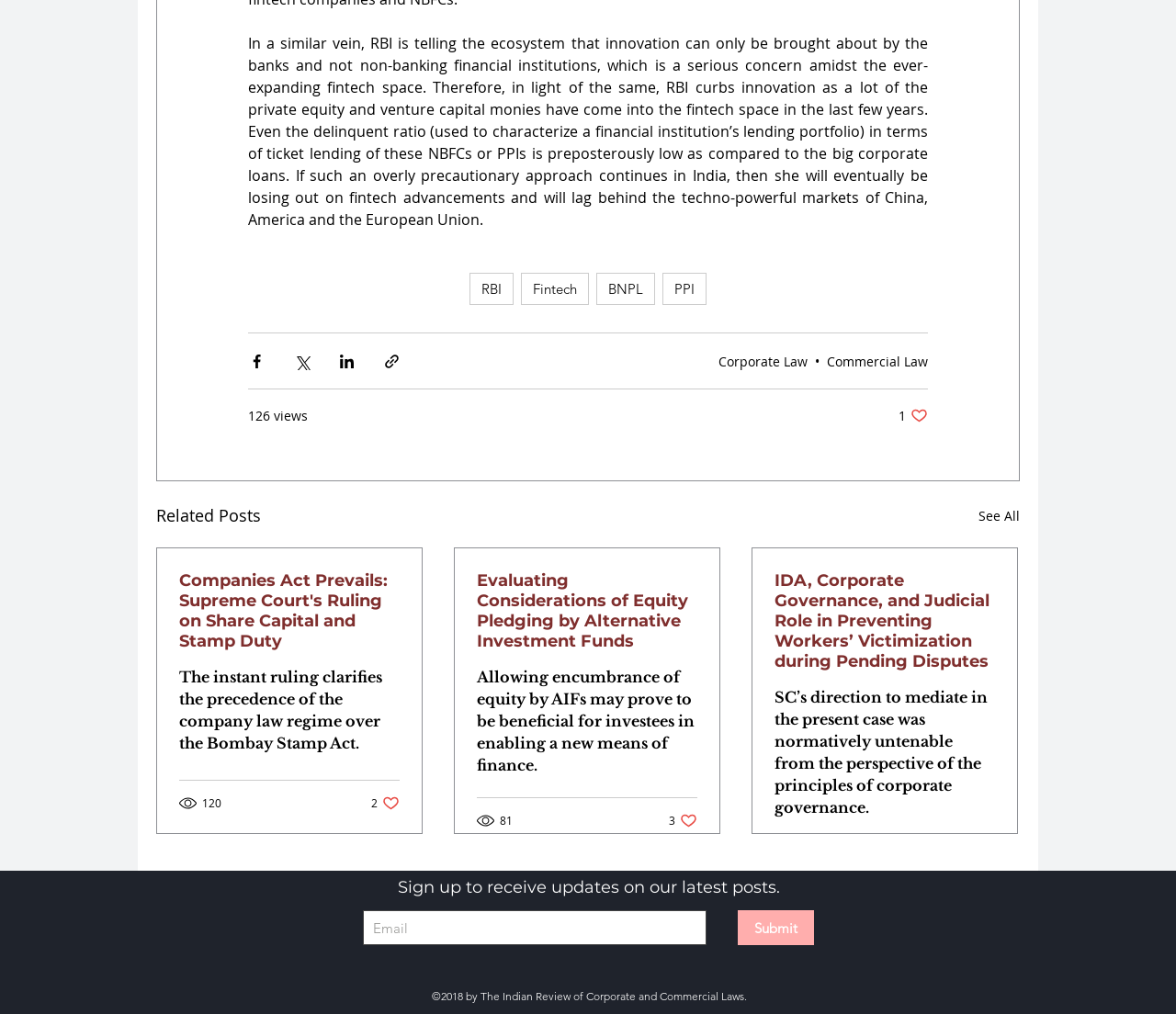What is the function of the textbox at the bottom of the webpage?
Analyze the image and provide a thorough answer to the question.

The textbox at the bottom of the webpage, labeled 'Email', is likely used to subscribe to email updates or newsletters, as indicated by the heading 'Sign up to receive updates on our latest posts' above it.